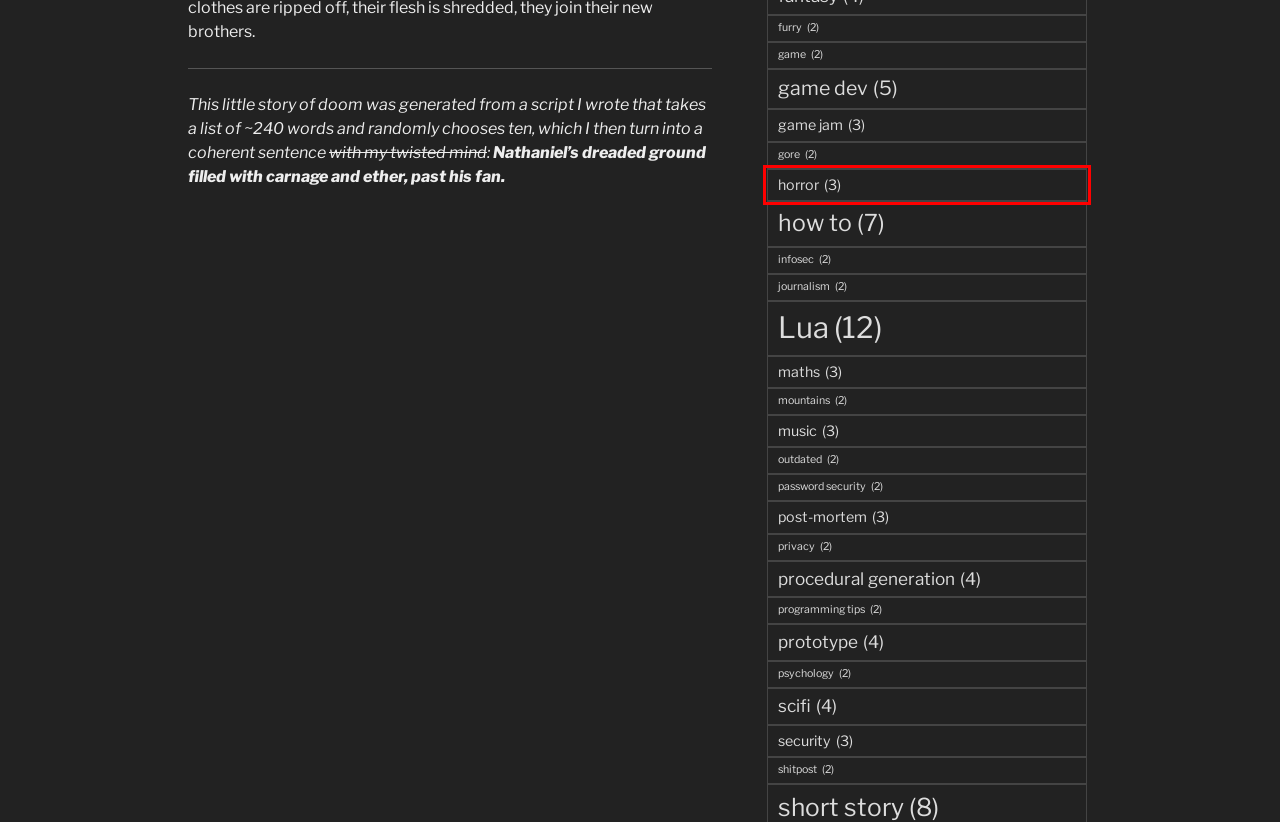Consider the screenshot of a webpage with a red bounding box around an element. Select the webpage description that best corresponds to the new page after clicking the element inside the red bounding box. Here are the candidates:
A. horror – Tangent Writes
B. post-mortem – Tangent Writes
C. procedural generation – Tangent Writes
D. game dev – Tangent Writes
E. infosec – Tangent Writes
F. security – Tangent Writes
G. maths – Tangent Writes
H. privacy – Tangent Writes

A